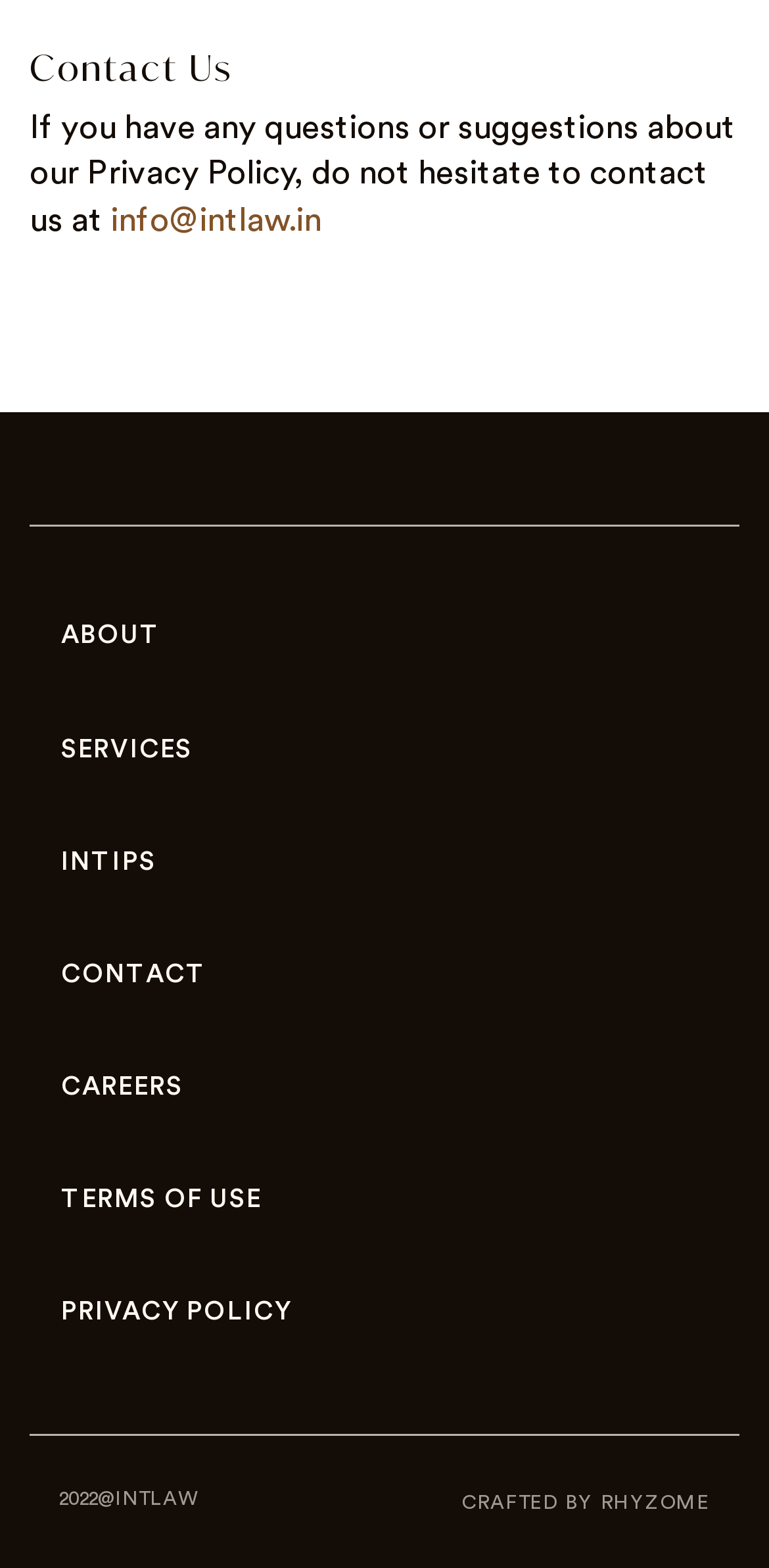Answer the question using only a single word or phrase: 
What is the current webpage about?

Contact Us